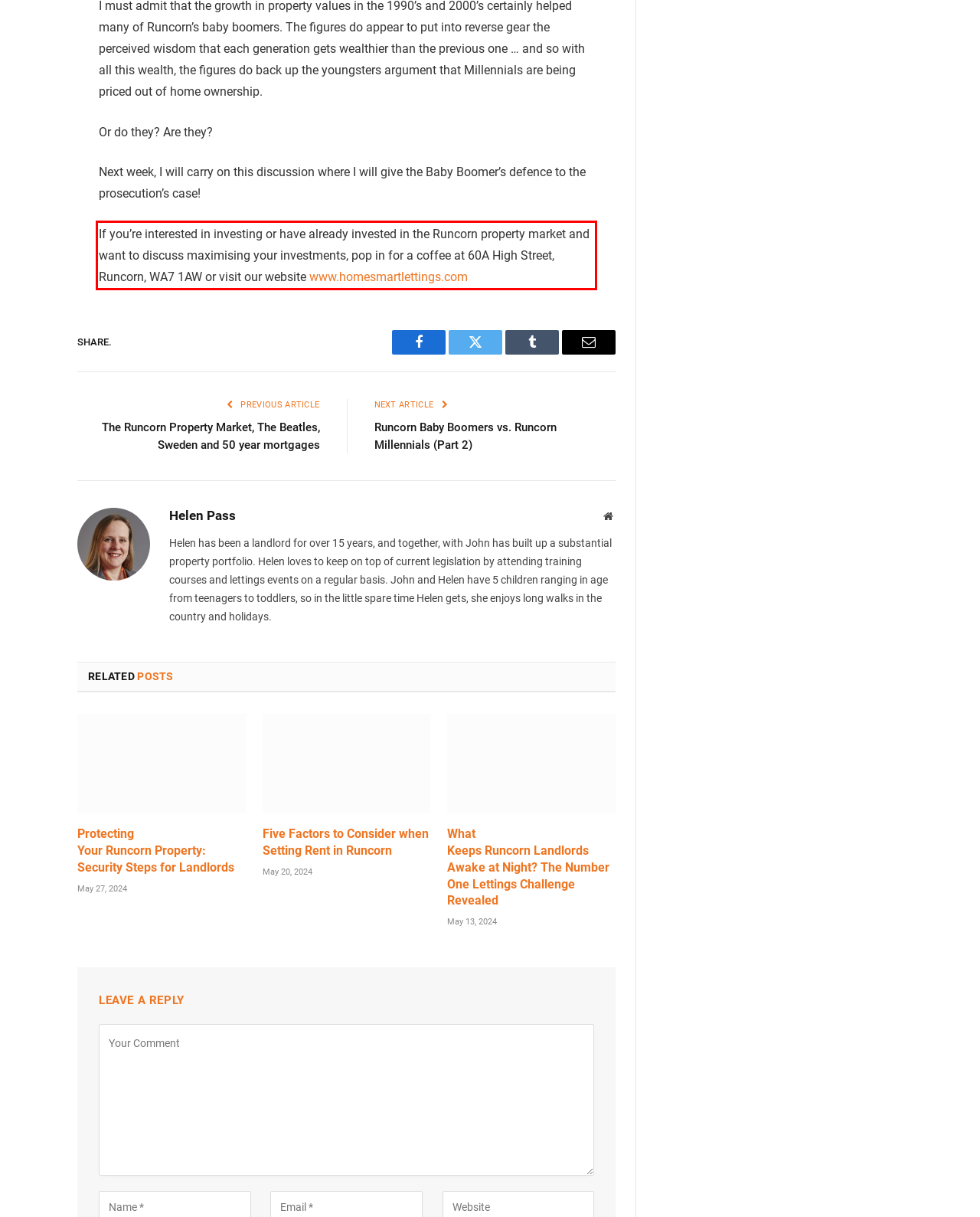Identify and extract the text within the red rectangle in the screenshot of the webpage.

If you’re interested in investing or have already invested in the Runcorn property market and want to discuss maximising your investments, pop in for a coffee at 60A High Street, Runcorn, WA7 1AW or visit our website www.homesmartlettings.com